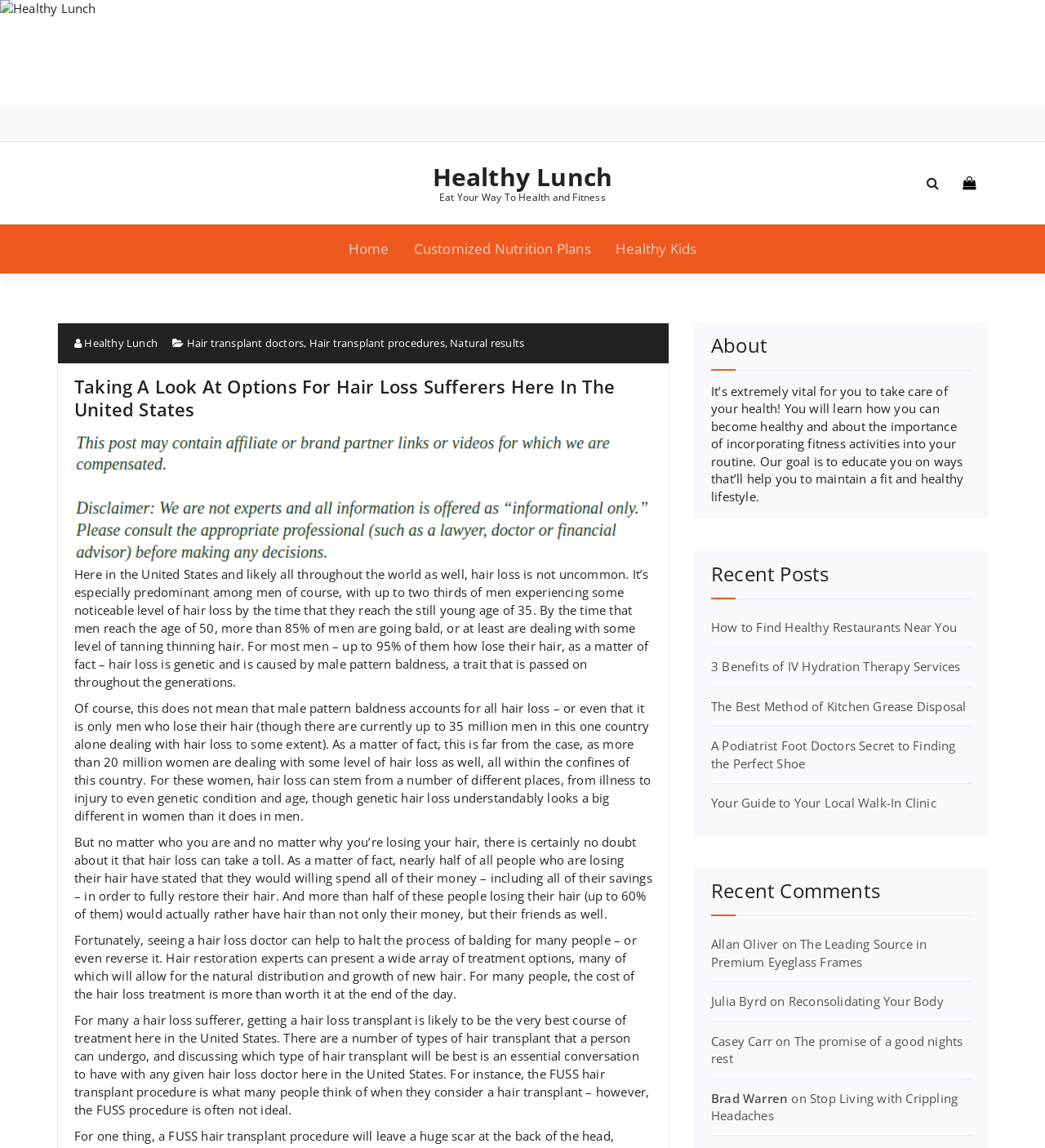Give a one-word or short phrase answer to this question: 
What is the purpose of the website?

Educate on health and fitness